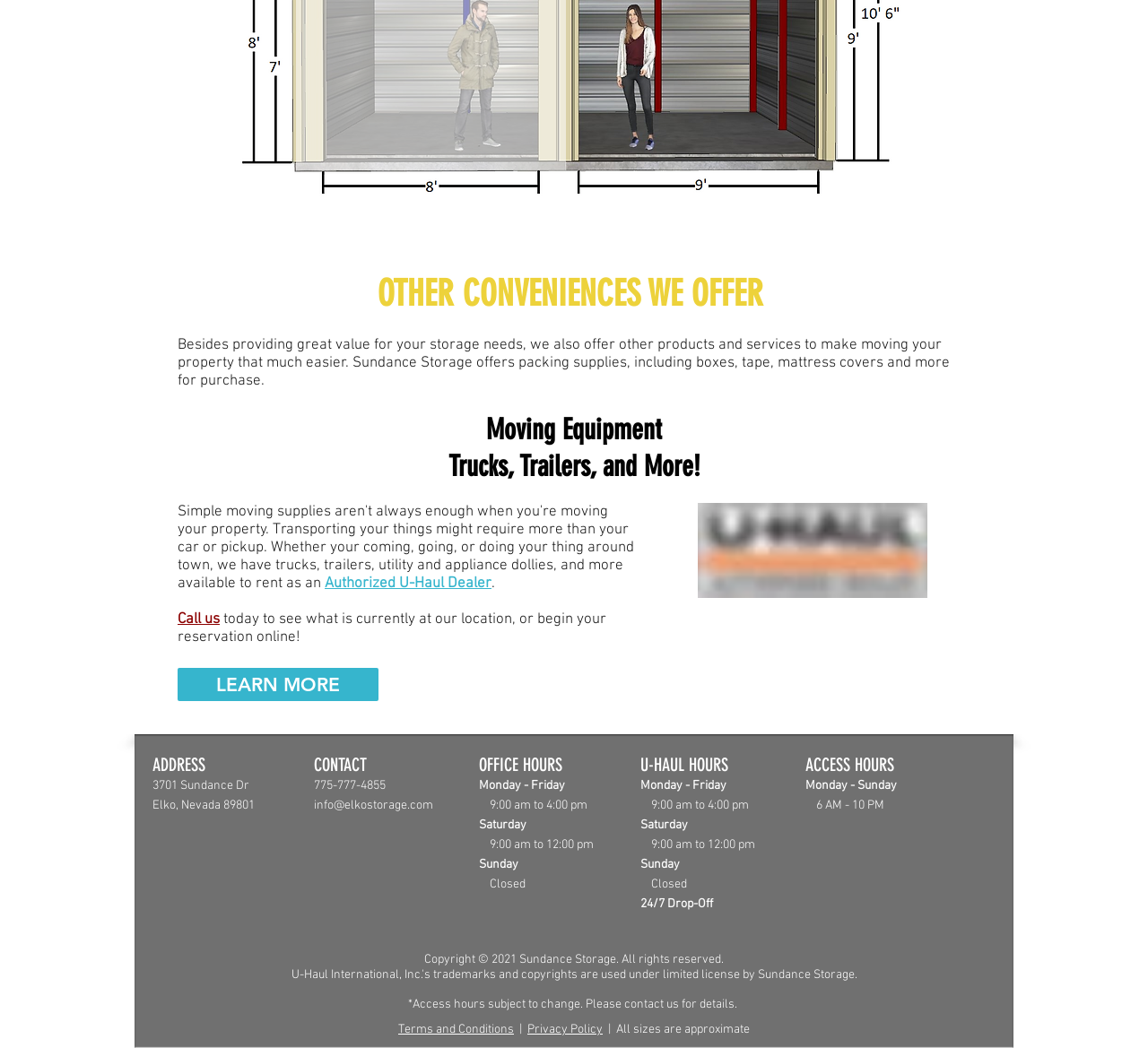What products are offered for purchase?
Based on the image, answer the question with as much detail as possible.

Based on the webpage, it is clear that Sundance Storage offers packing supplies, including boxes, tape, mattress covers, and more for purchase, as stated in the text 'Besides providing great value for your storage needs, we also offer other products and services to make moving your property that much easier. Sundance Storage offers packing supplies, including boxes, tape, mattress covers and more for purchase.'